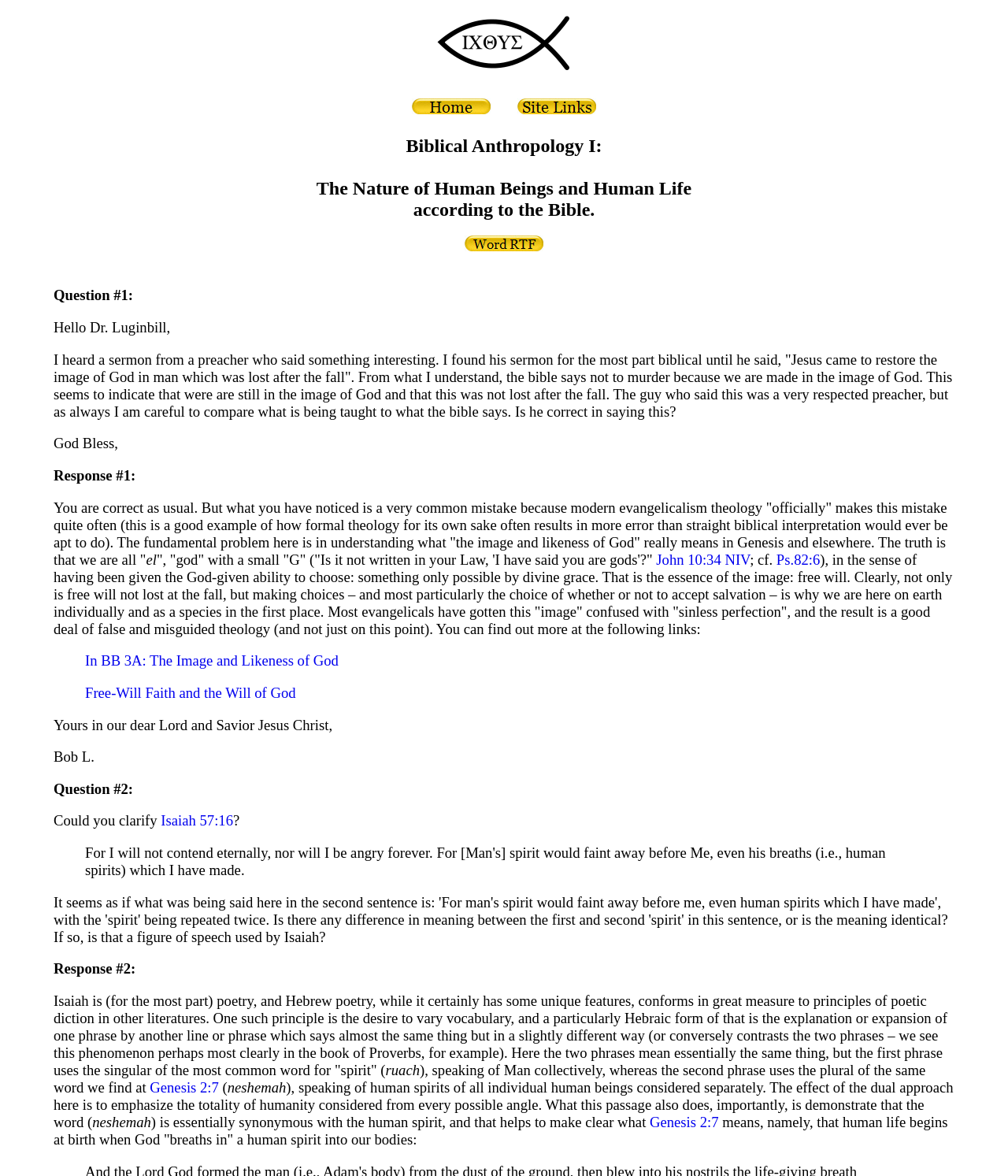Please determine the bounding box of the UI element that matches this description: Ps.82:6. The coordinates should be given as (top-left x, top-left y, bottom-right x, bottom-right y), with all values between 0 and 1.

[0.77, 0.469, 0.814, 0.483]